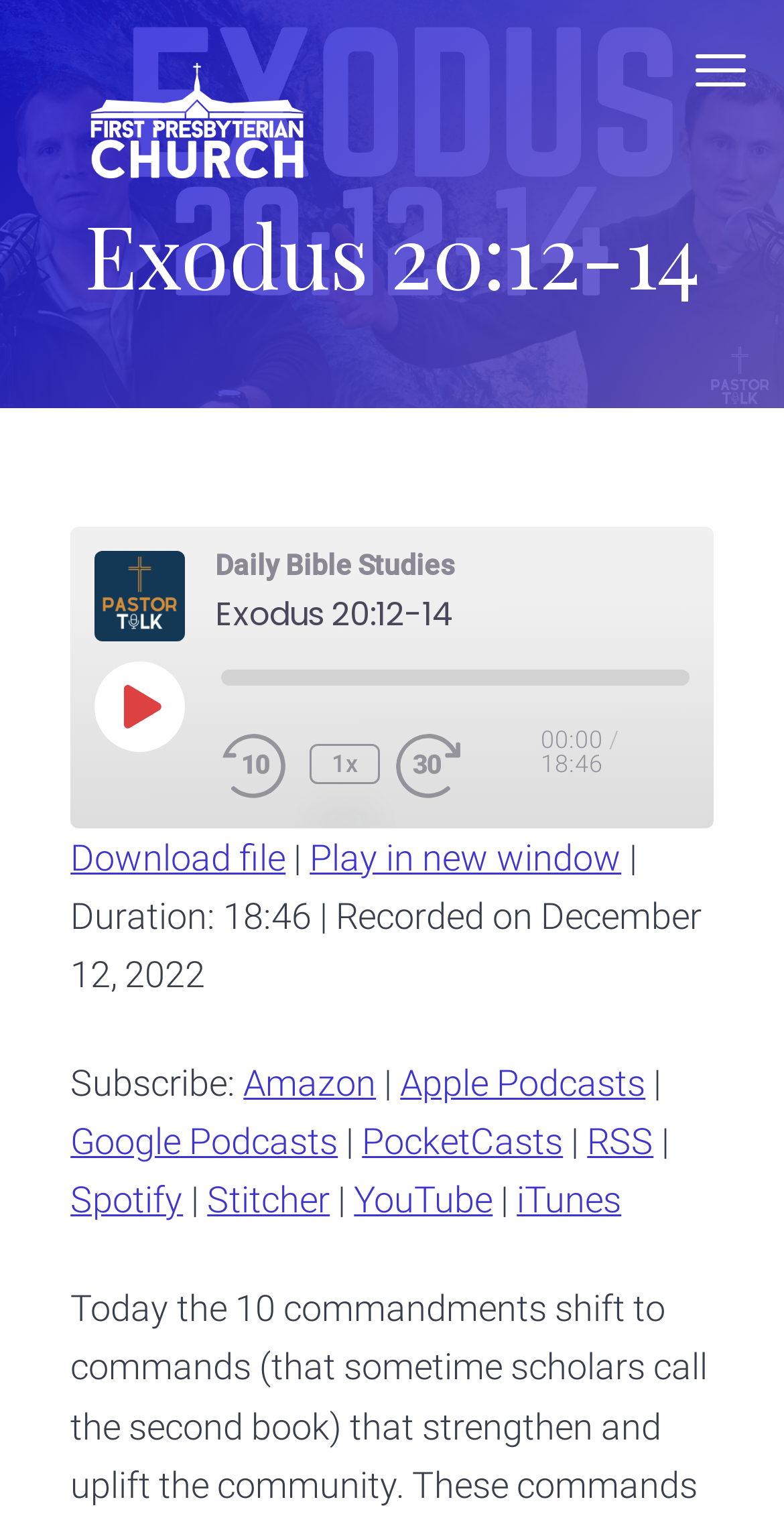Pinpoint the bounding box coordinates of the clickable element needed to complete the instruction: "Click the 'Menu' button". The coordinates should be provided as four float numbers between 0 and 1: [left, top, right, bottom].

[0.886, 0.026, 0.95, 0.066]